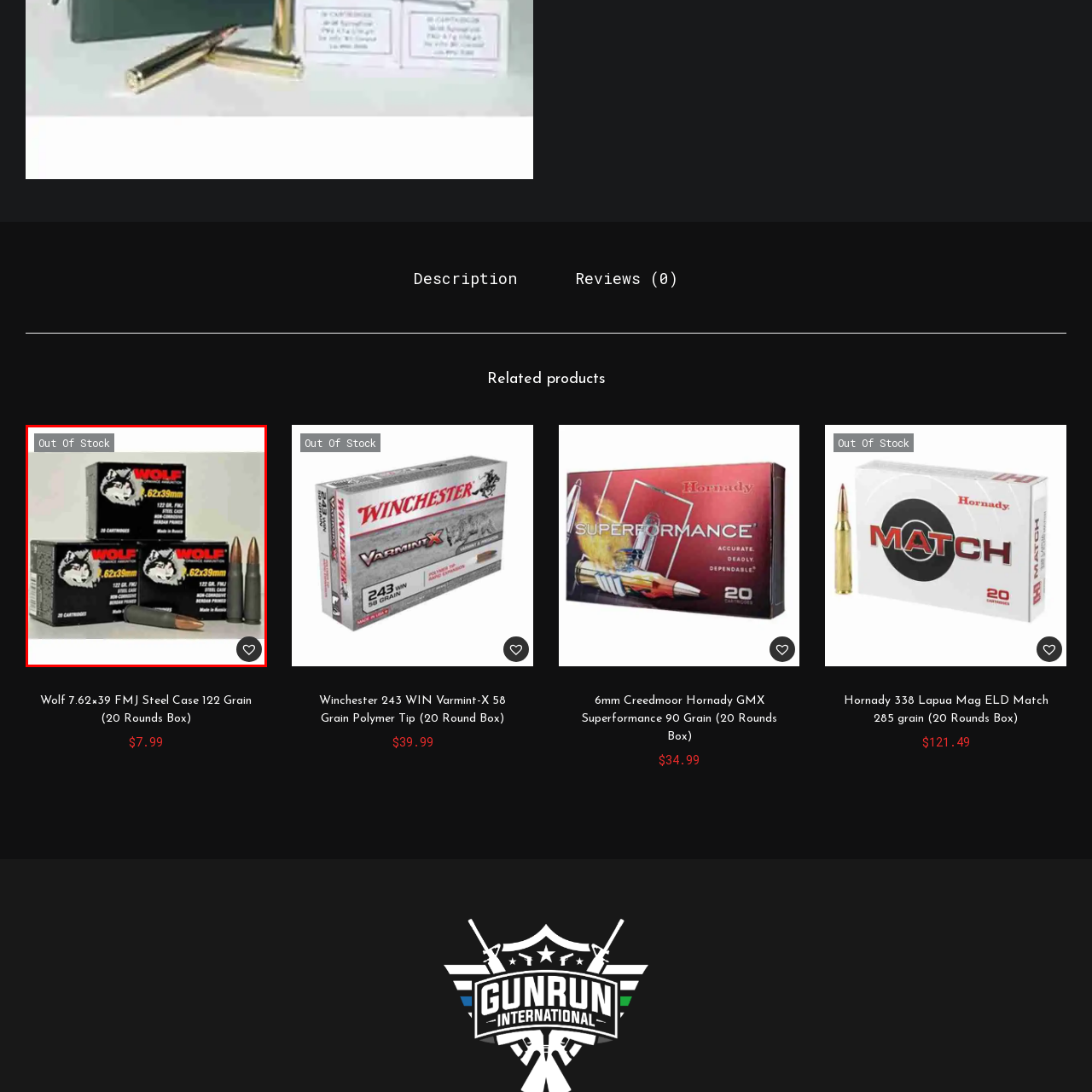Create a detailed narrative of the image inside the red-lined box.

The image depicts a product featuring three boxes of "Wolf" ammunition, specifically designed for the 7.62×39mm caliber. Each box prominently displays the brand name "WOLF" alongside an illustration of a wolf, underscoring the branding's identity. The boxes contain 20 cartridges of 122 grain full metal jacket (FMJ) ammunition, ideal for various firearms. In front of the boxes, two rounds of ammunition are displayed to highlight the product's specifications. Notably, there is an "Out Of Stock" label in the upper left corner, indicating that this item is currently unavailable for purchase. The simple yet striking packaging design effectively communicates the product's purpose and brand, making it recognizable to enthusiasts and firearm users alike.